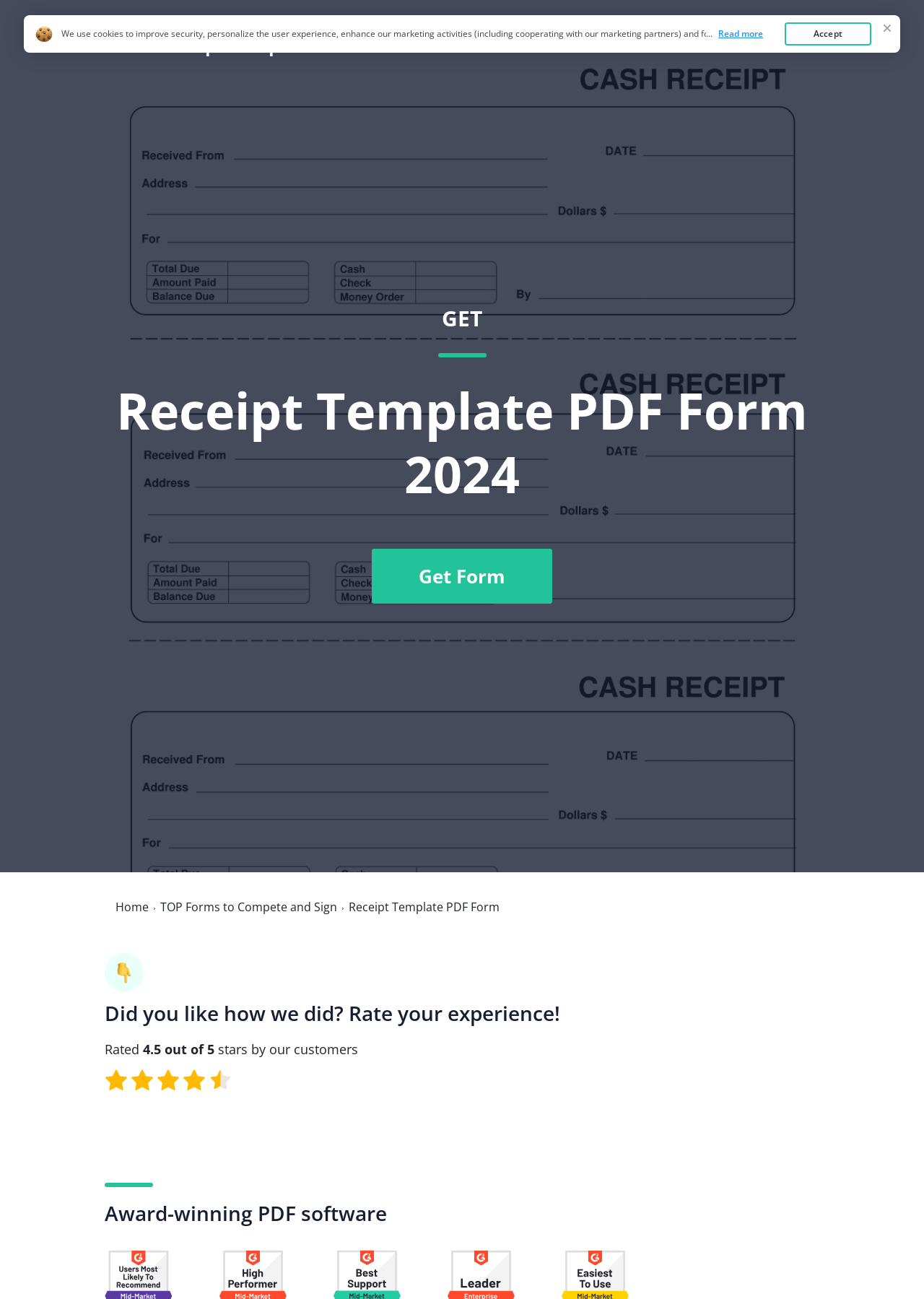Provide an in-depth description of the elements and layout of the webpage.

The webpage is about a receipt template PDF, where users can fill online, print, and fill blank forms. At the top-left corner, there is a prominent image of the receipt template PDF, taking up most of the top section. Below the image, there are three links: "Cash Receipt Template", "Home", and "Top Forms", aligned horizontally.

On the left side, there is a link "GET Receipt Template PDF Form 2024 Get Form" with a heading "Receipt Template PDF Form 2024" above it. Below the link, there is a "Get Form" button. Further down, there are two more links: "Home" and "TOP Forms to Compete and Sign", followed by a static text "Receipt Template PDF Form".

On the right side, there is a section with a heading "Did you like how we did? Rate your experience!" followed by a rating system with the text "Rated 4.5 out of stars by our customers". Below this section, there is another heading "Award-winning PDF software".

At the bottom of the page, there is a cookie policy notification with a link to read more about it. The notification is accompanied by an "Accept" button.